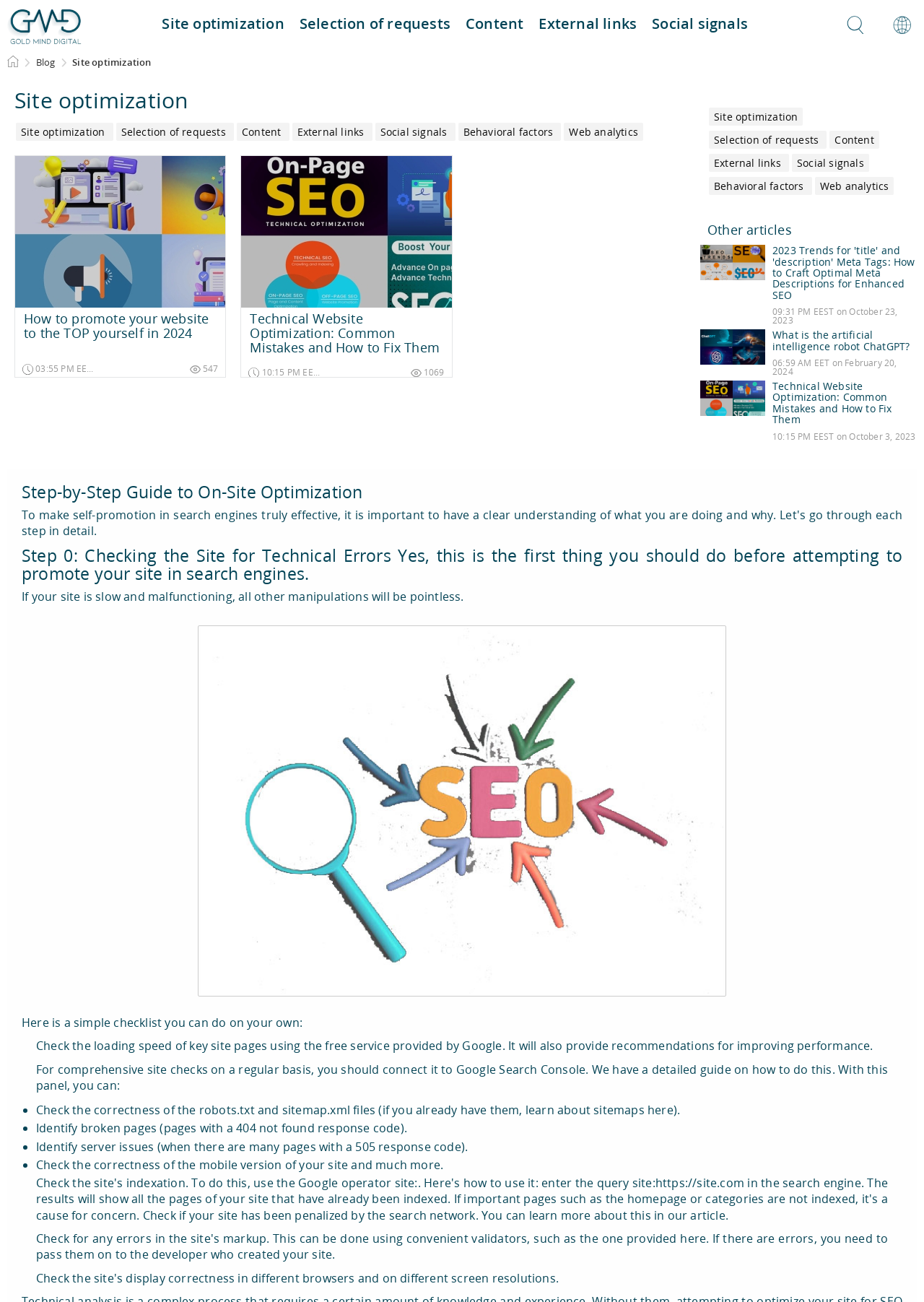Determine the bounding box coordinates for the clickable element required to fulfill the instruction: "View the 'Other articles' section". Provide the coordinates as four float numbers between 0 and 1, i.e., [left, top, right, bottom].

[0.766, 0.17, 0.984, 0.184]